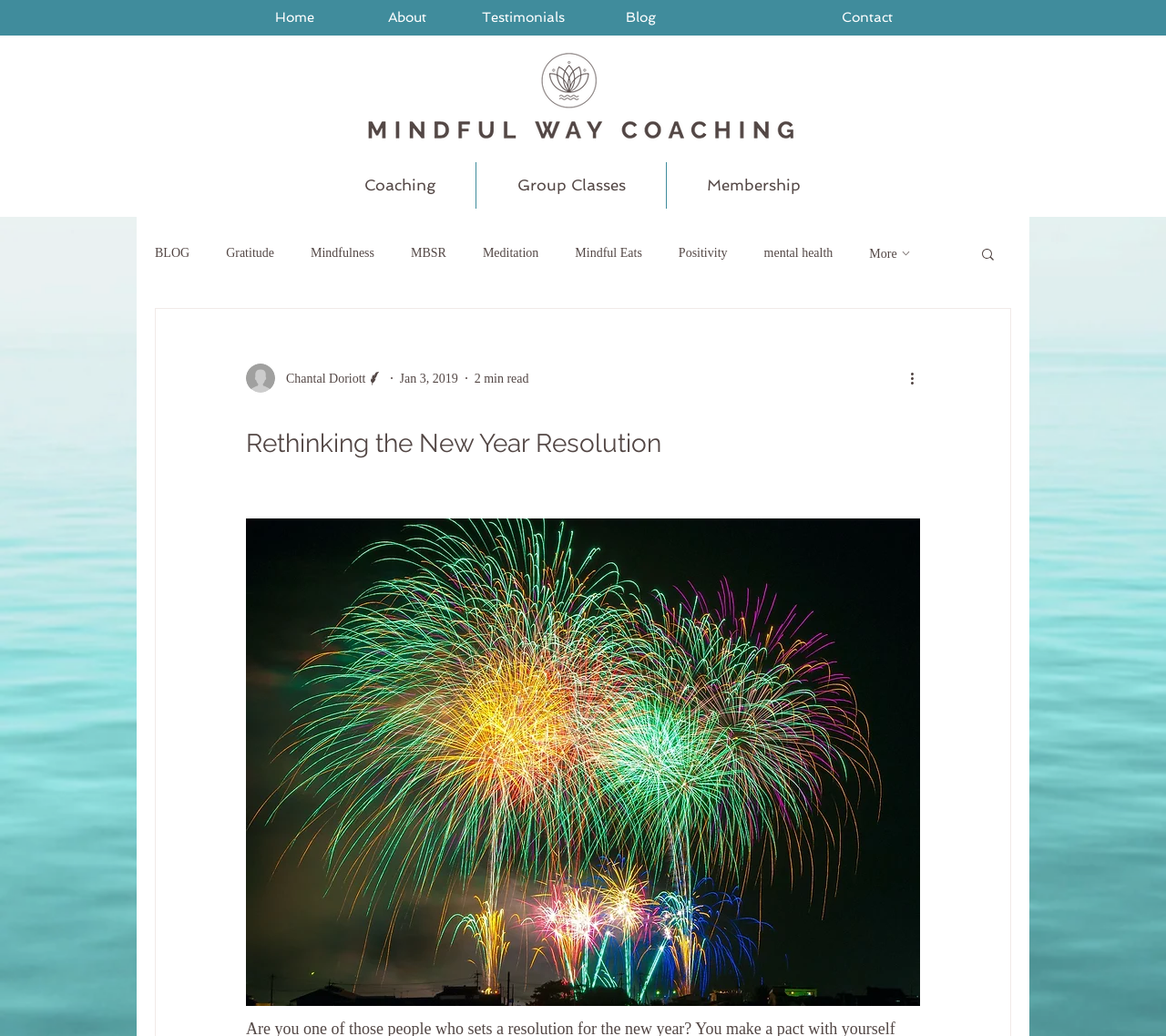What is the author's name of the article?
From the image, respond with a single word or phrase.

Chantal Doriott